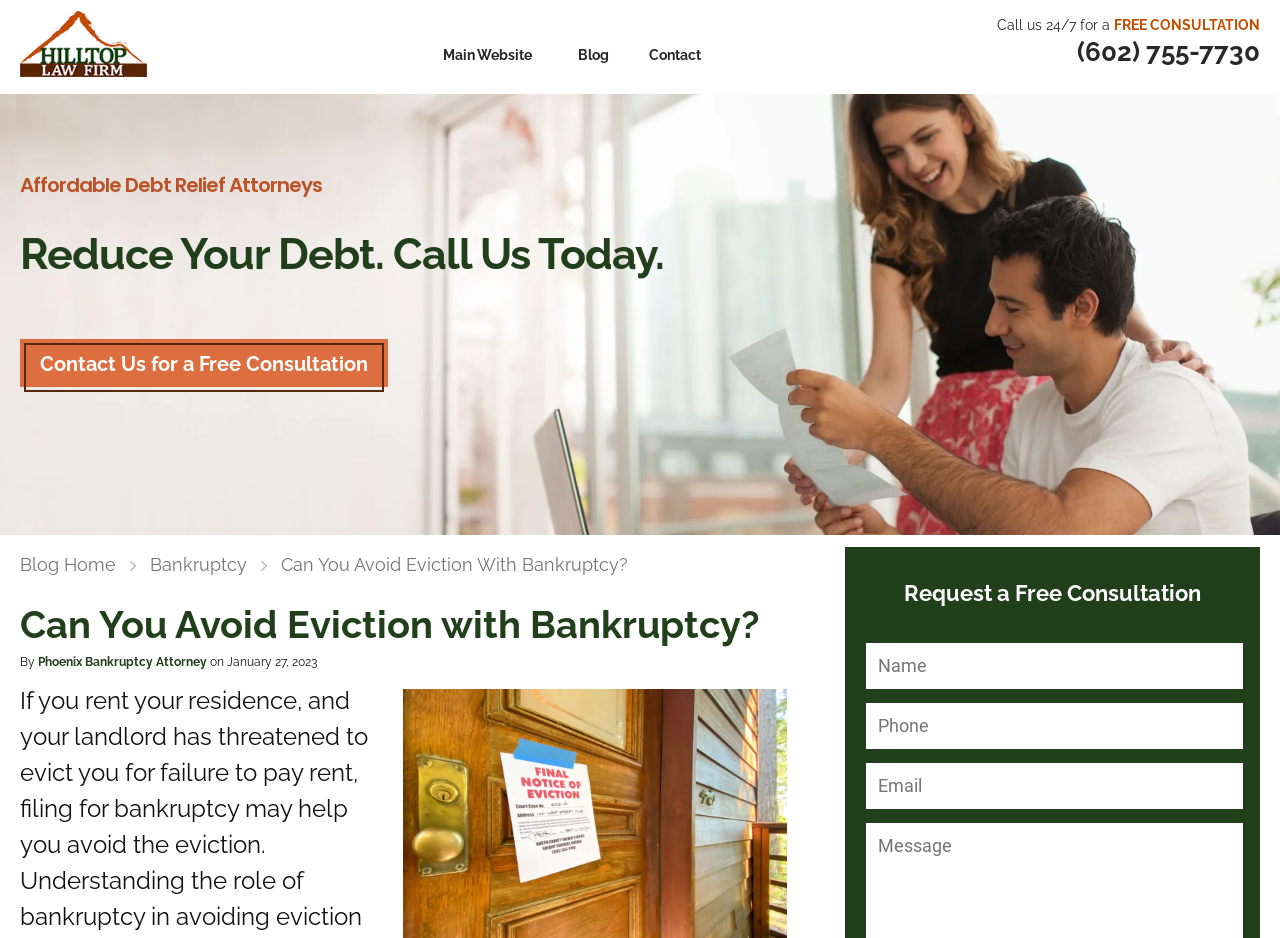What is the principal heading displayed on the webpage?

Can You Avoid Eviction with Bankruptcy?